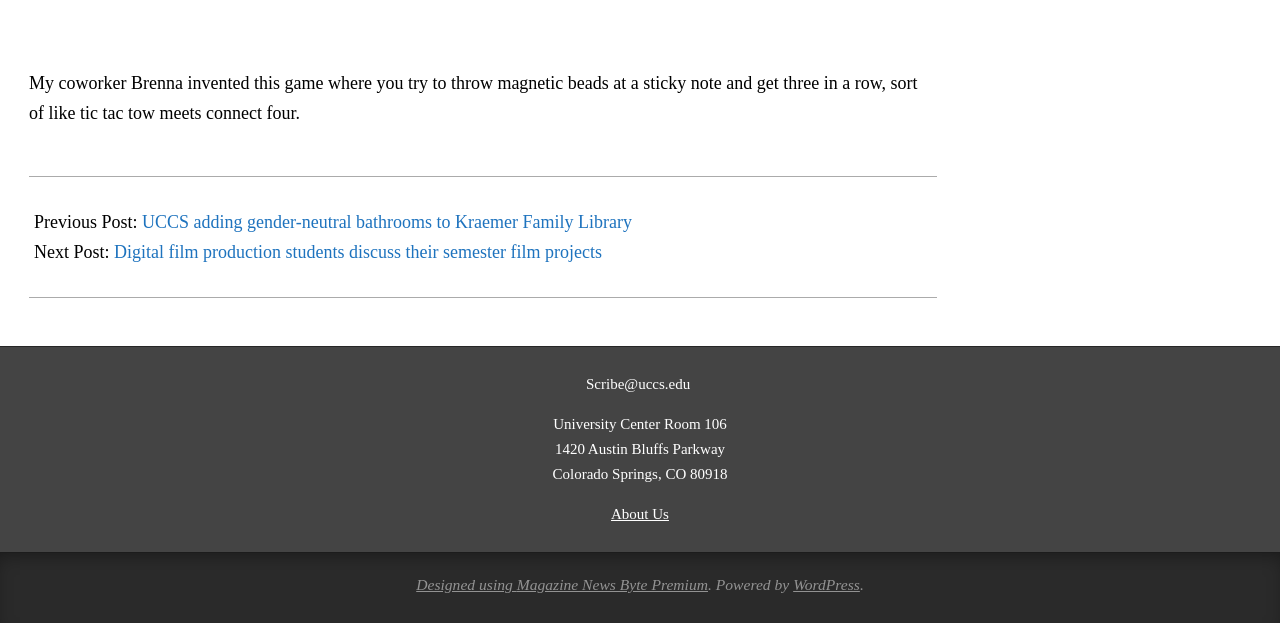What is the email address mentioned on the webpage?
Relying on the image, give a concise answer in one word or a brief phrase.

Scribe@uccs.edu